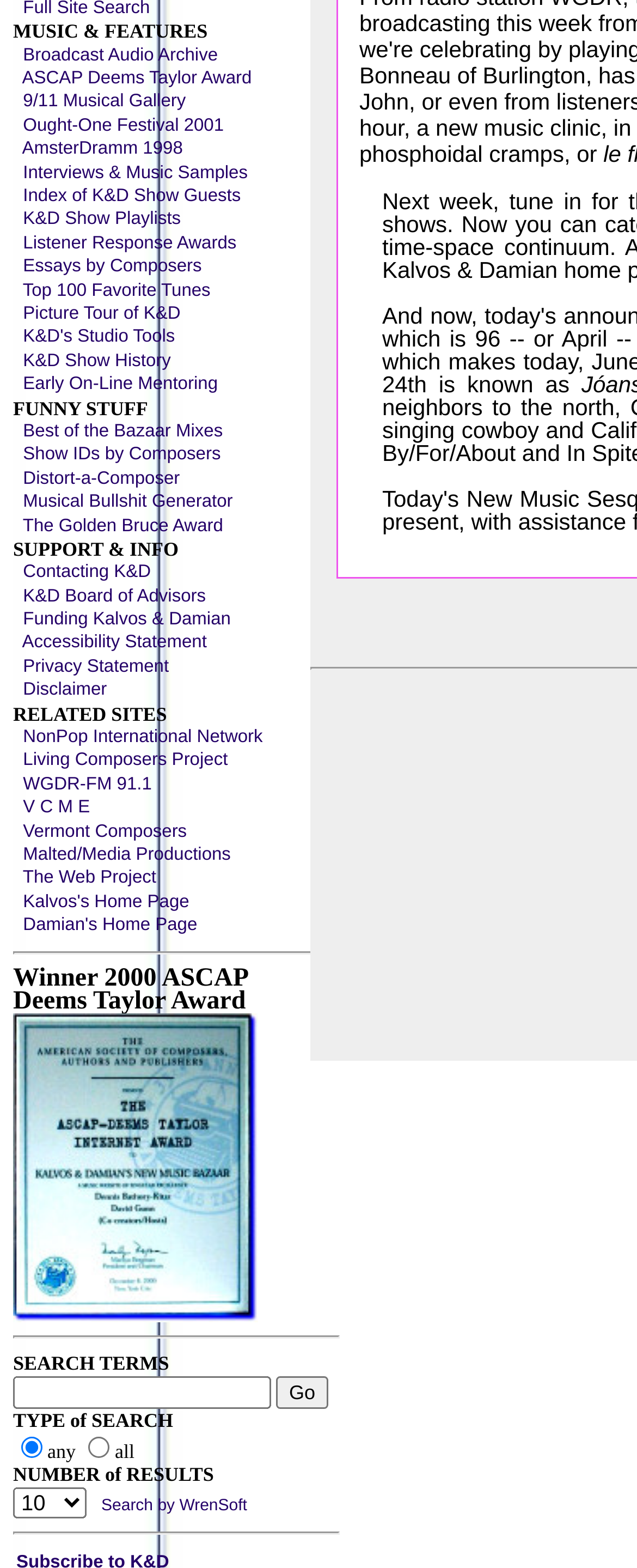Identify the bounding box for the given UI element using the description provided. Coordinates should be in the format (top-left x, top-left y, bottom-right x, bottom-right y) and must be between 0 and 1. Here is the description: Vermont Composers

[0.021, 0.524, 0.293, 0.536]